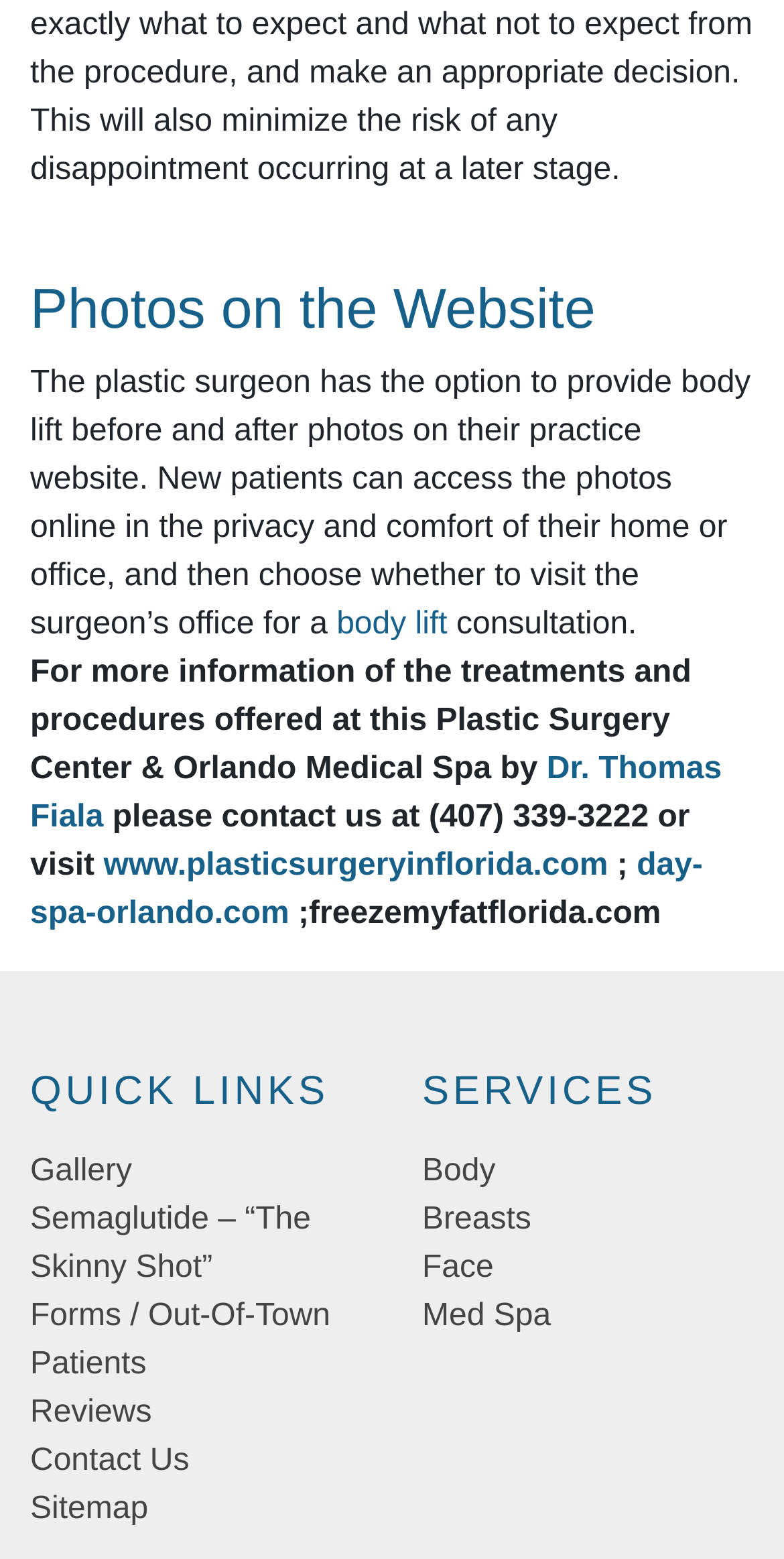How many links are under the 'QUICK LINKS' heading?
Based on the image, provide a one-word or brief-phrase response.

6